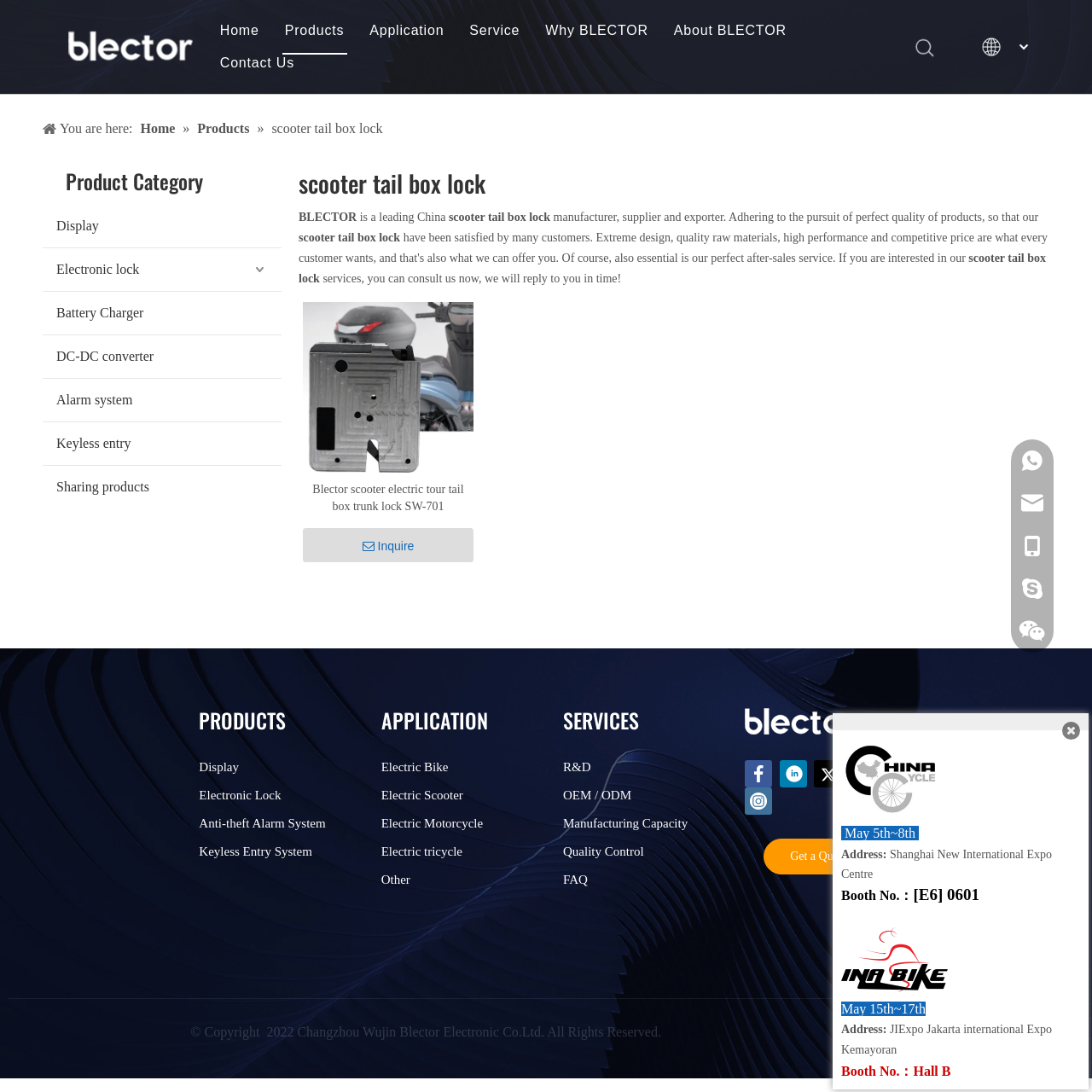Determine the bounding box coordinates for the UI element with the following description: "Other". The coordinates should be four float numbers between 0 and 1, represented as [left, top, right, bottom].

[0.349, 0.799, 0.376, 0.811]